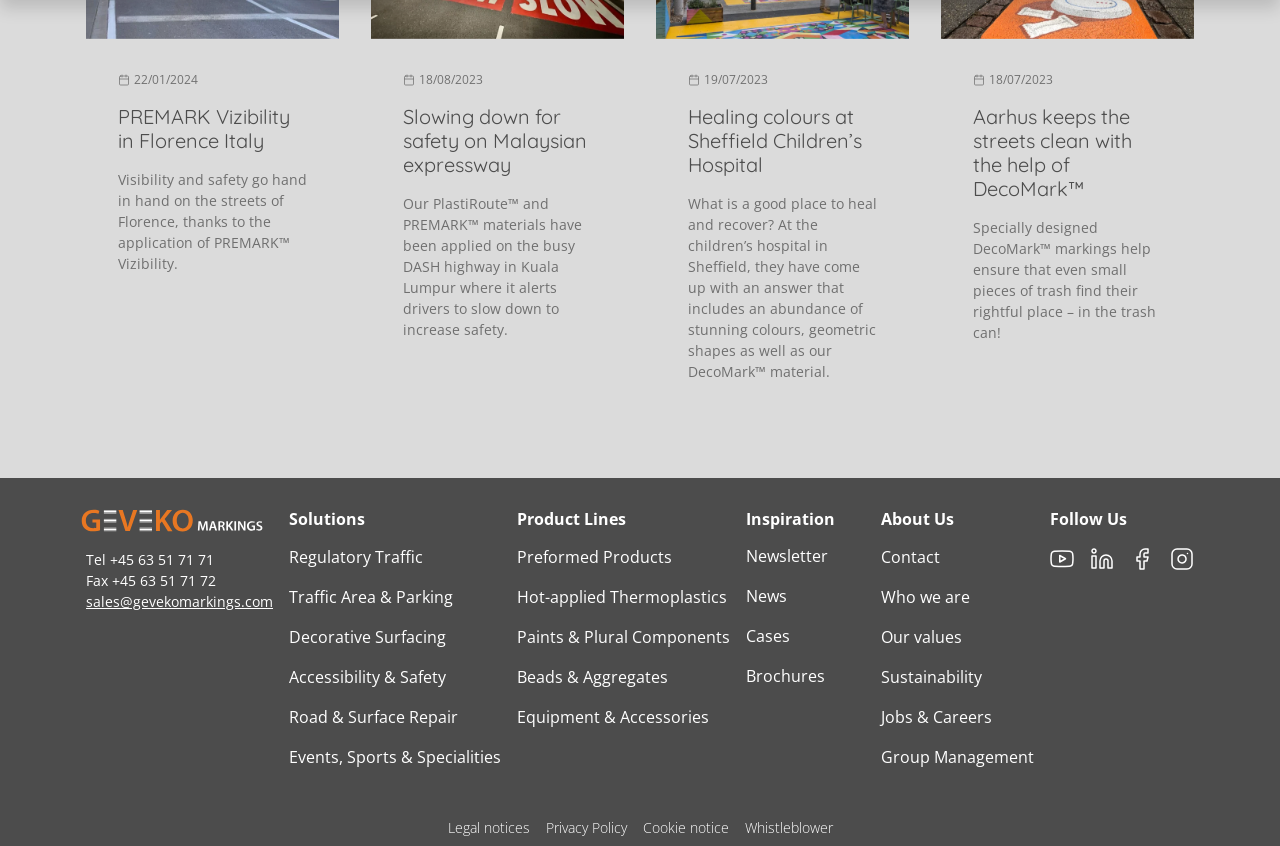How many product lines are there?
Refer to the image and provide a one-word or short phrase answer.

6